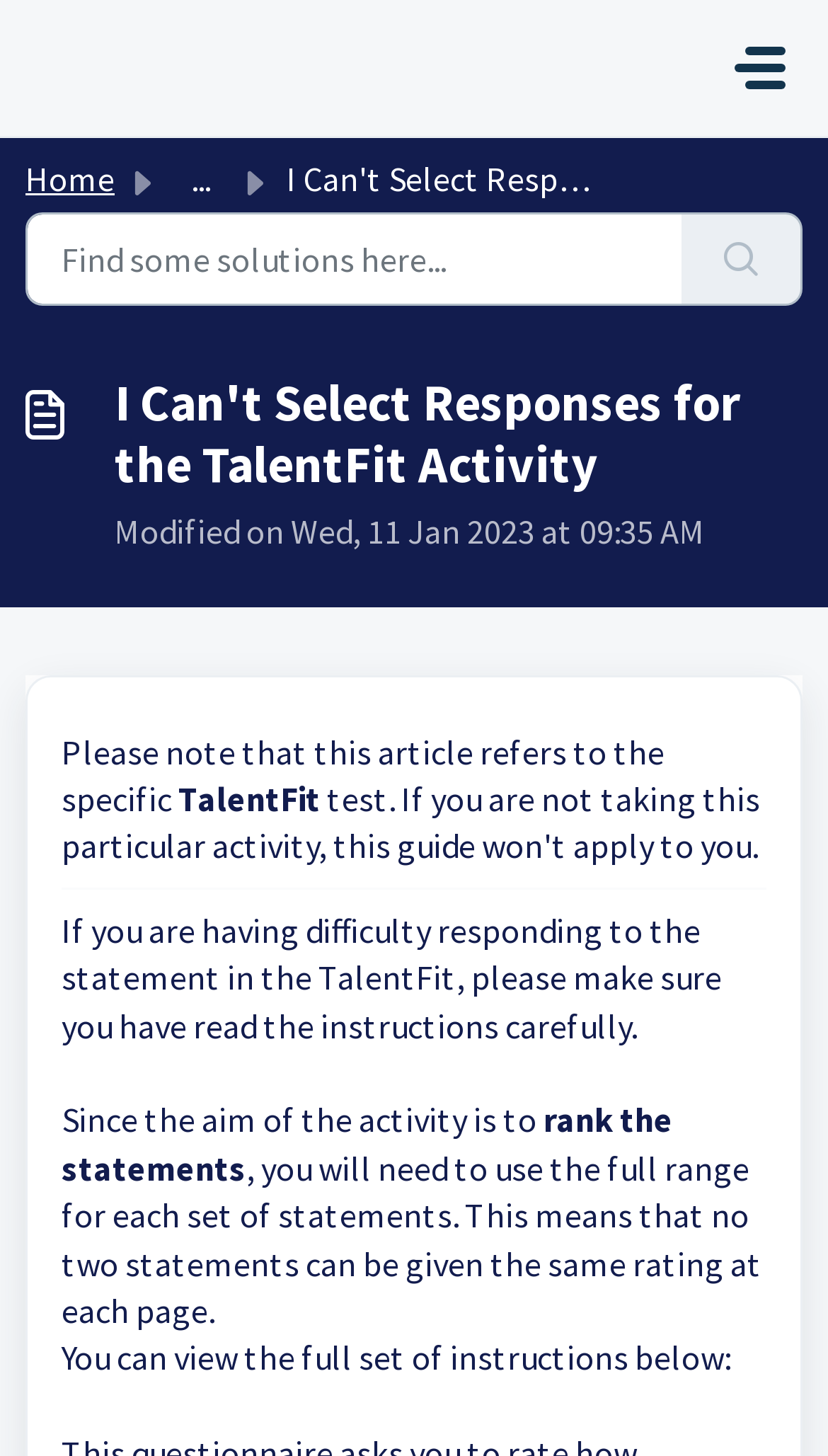Give a detailed account of the webpage.

The webpage is a help center article from Testgrid, with a Freshworks logo at the top left corner. A toggle navigation button is located at the top right corner. Below the logo, there is a breadcrumb navigation menu with two links: "Home" and a link with a dropdown menu. 

A search bar is positioned below the navigation menu, with a text box and a search button. The search bar is quite wide, taking up most of the page's width. 

The main content of the article starts with a heading "I Can't Select Responses for the TalentFit Activity" at the top center of the page. Below the heading, there is a text indicating when the article was last modified. 

The article's main text is divided into paragraphs. The first paragraph starts with the text "Please note that this article refers to the specific..." and is positioned at the top center of the page. A horizontal separator line is placed below the first paragraph. 

The following paragraphs provide instructions and explanations about the TalentFit activity. The text is arranged in a single column, with no images or other multimedia elements. The paragraphs are separated by a small gap, making it easy to read. 

At the bottom right corner of the page, there is a chat iframe labeled "Chat".